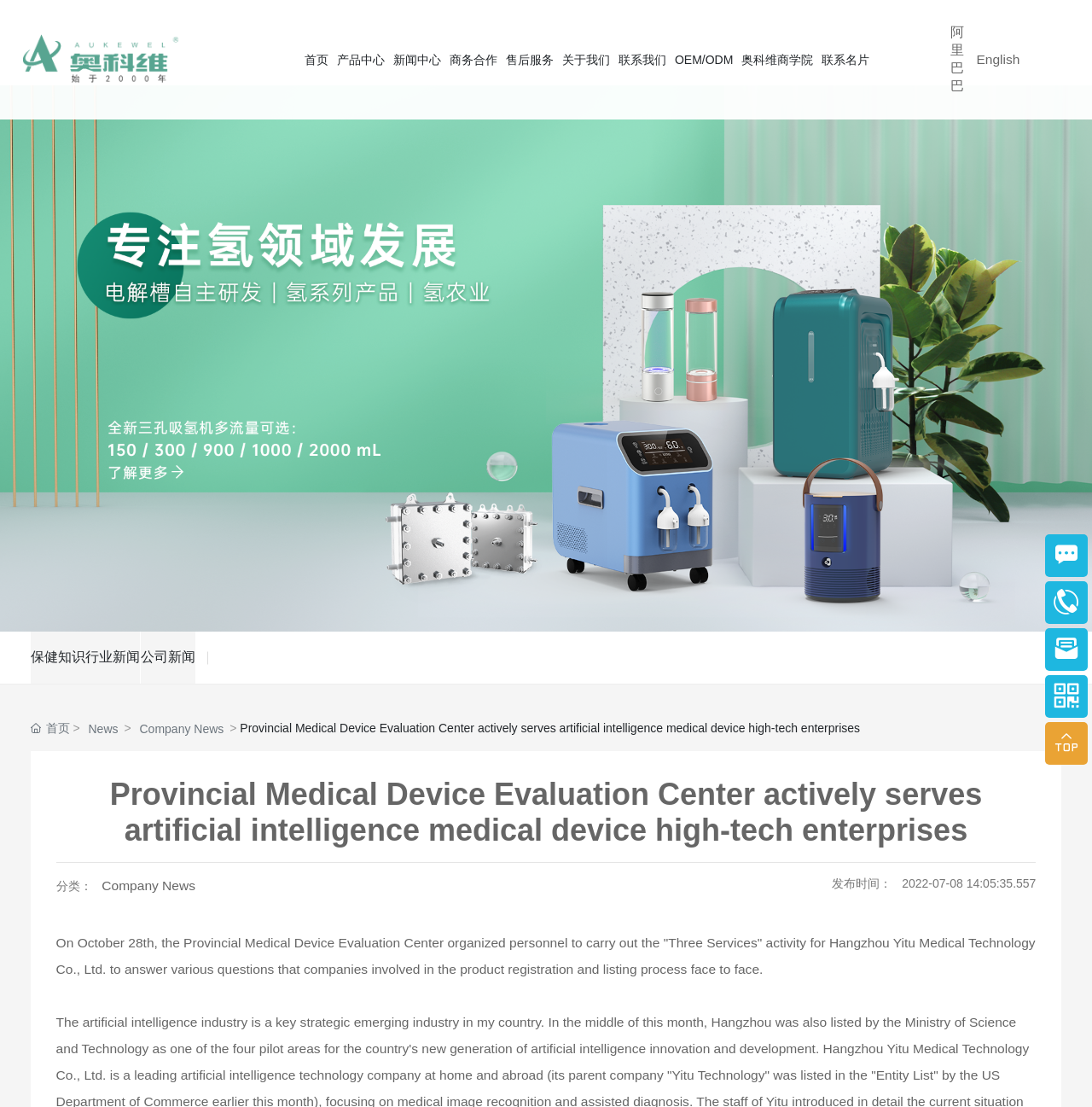Determine the bounding box coordinates of the clickable element to complete this instruction: "Go to the '产品中心' page". Provide the coordinates in the format of four float numbers between 0 and 1, [left, top, right, bottom].

[0.305, 0.015, 0.356, 0.093]